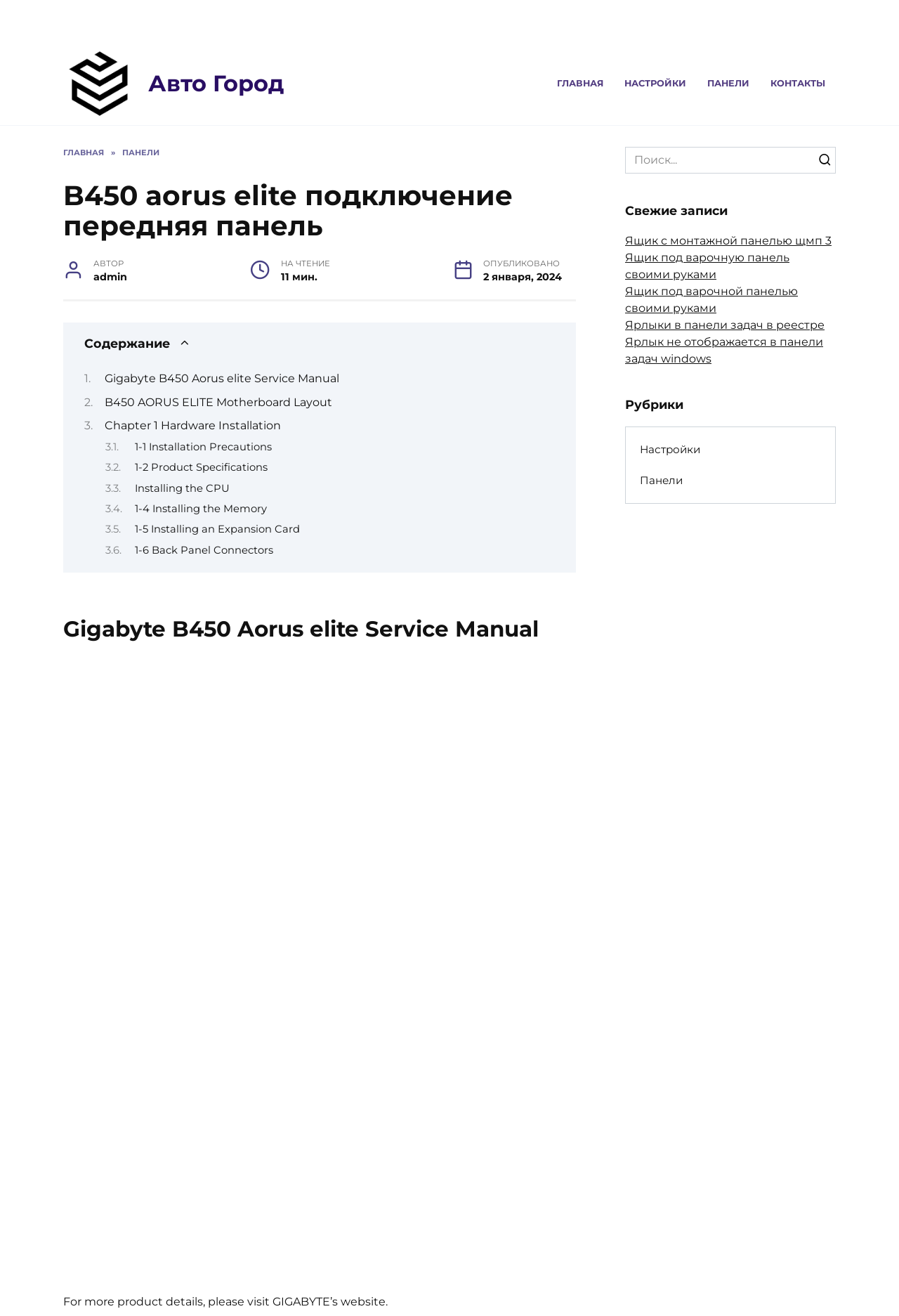Identify the text that serves as the heading for the webpage and generate it.

B450 aorus elite подключение передняя панель